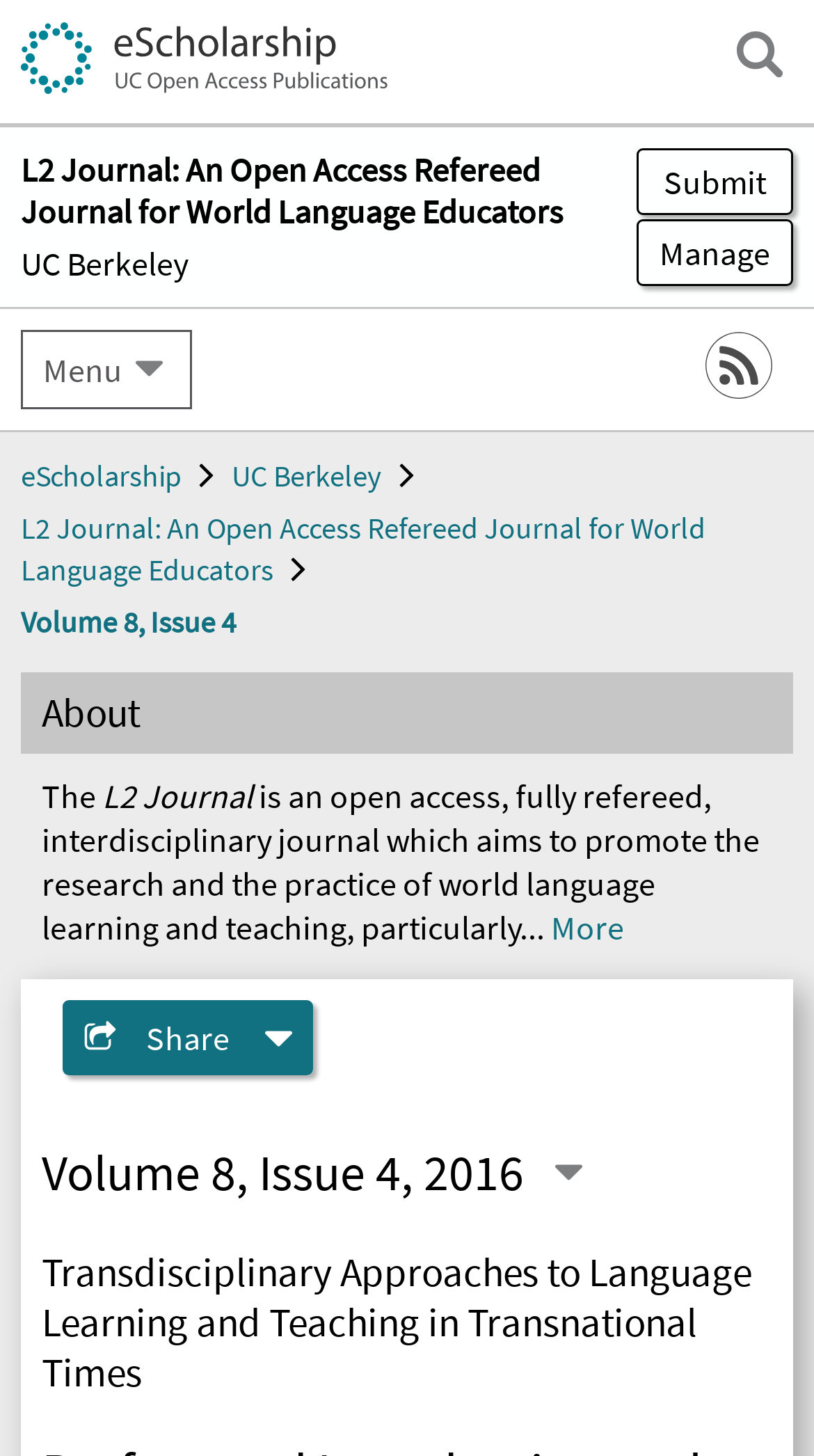How many buttons are on the webpage?
Using the image, answer in one word or phrase.

5